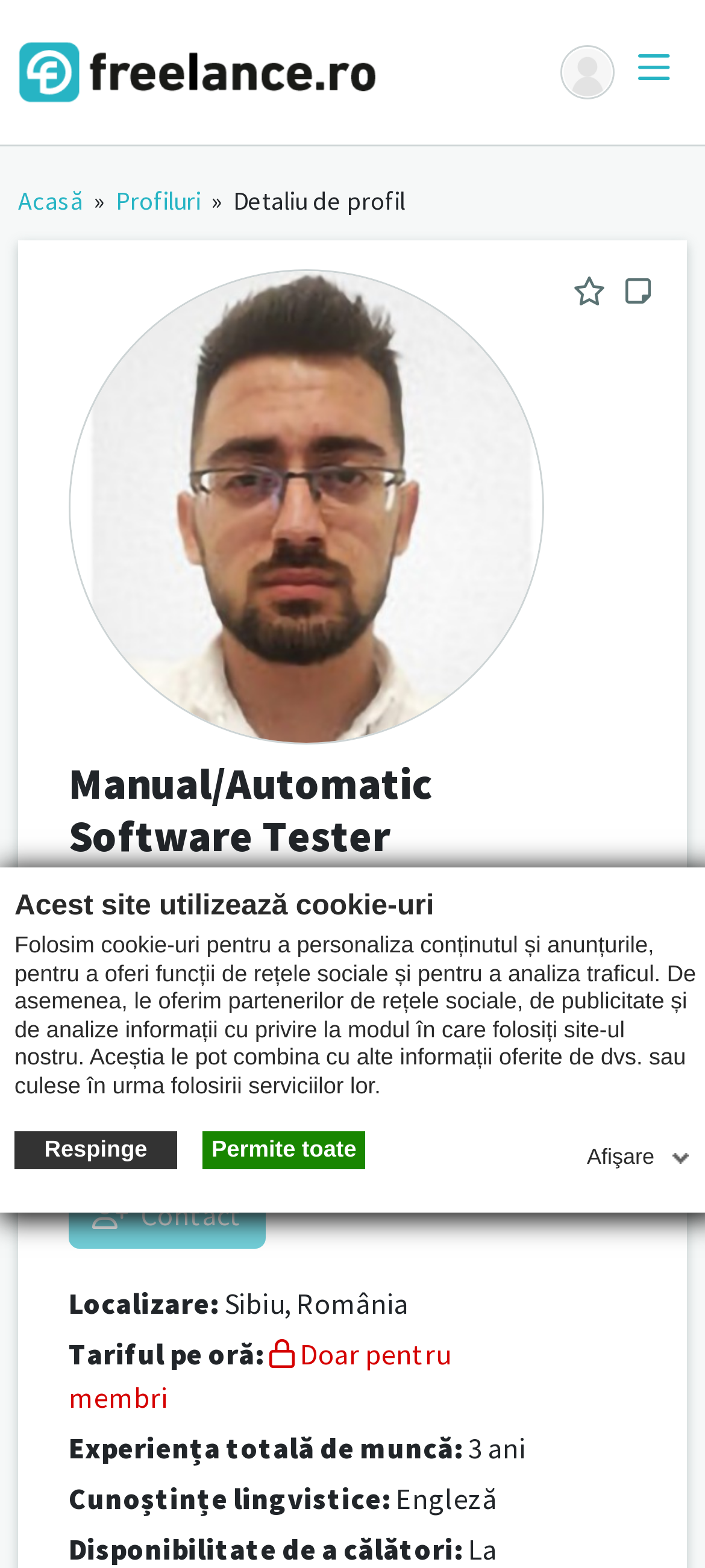Using the details from the image, please elaborate on the following question: What is the person's availability for travel?

The webpage contains a section labeled 'Disponibilitate de a călători:' which translates to 'Availability to travel:' in English, and the corresponding text does not indicate any restrictions, implying that the person is available to travel.